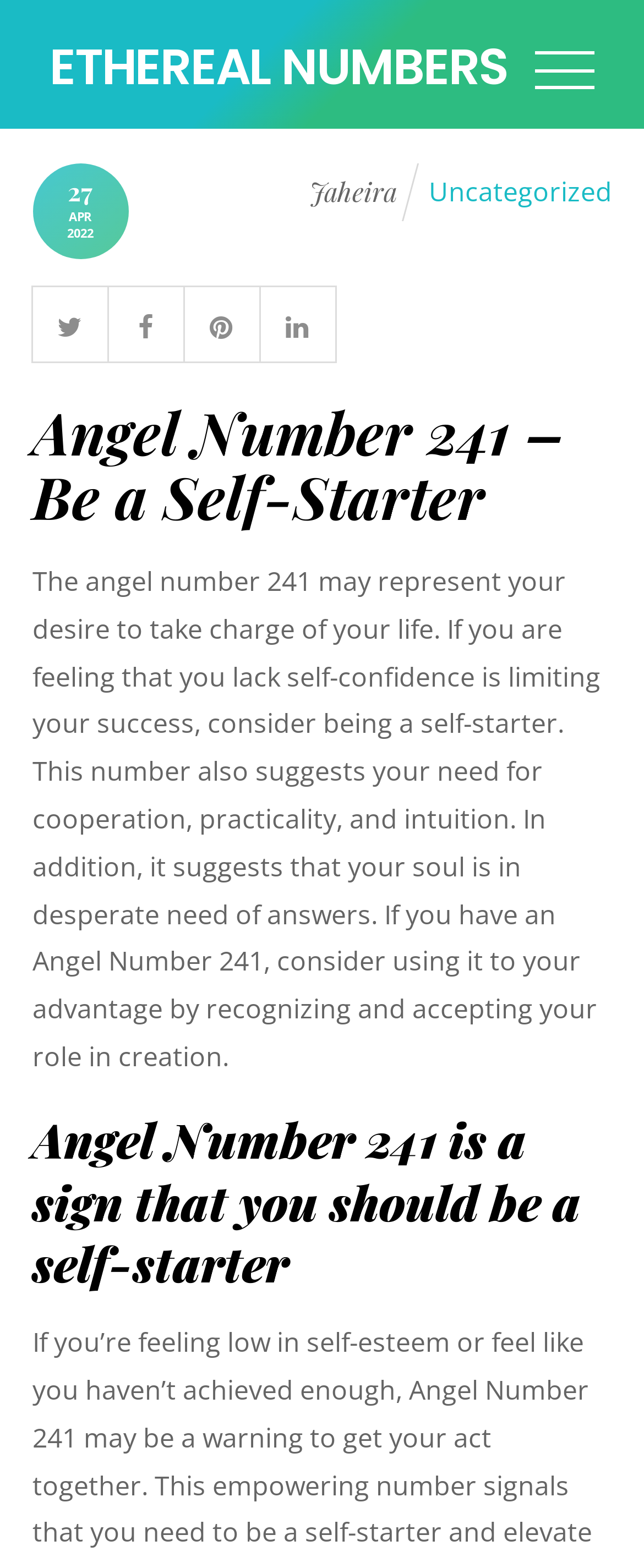Identify the bounding box coordinates of the clickable region required to complete the instruction: "go to Ethereal Numbers". The coordinates should be given as four float numbers within the range of 0 and 1, i.e., [left, top, right, bottom].

[0.077, 0.021, 0.79, 0.065]